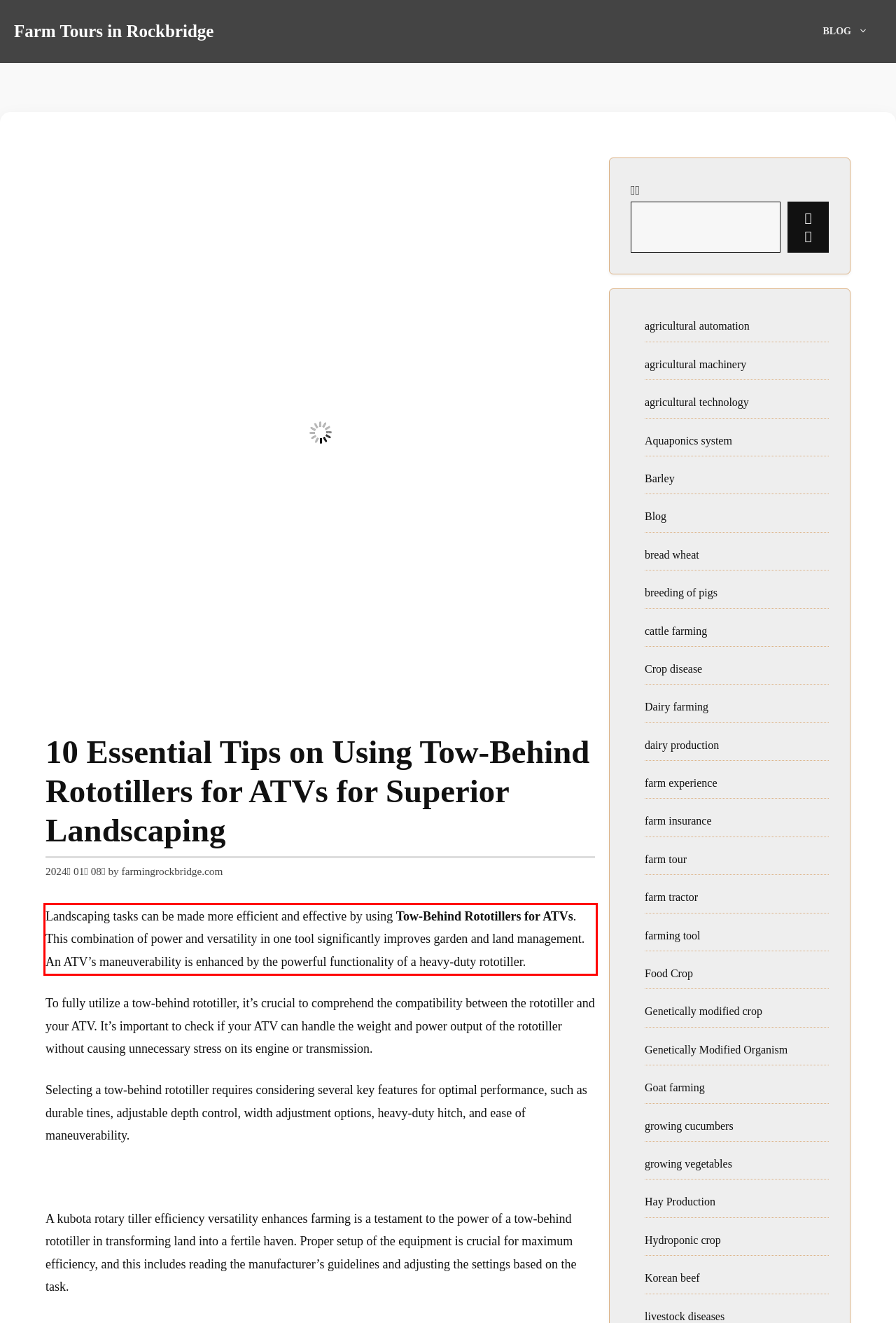Using the provided screenshot of a webpage, recognize and generate the text found within the red rectangle bounding box.

Landscaping tasks can be made more efficient and effective by using Tow-Behind Rototillers for ATVs. This combination of power and versatility in one tool significantly improves garden and land management. An ATV’s maneuverability is enhanced by the powerful functionality of a heavy-duty rototiller.